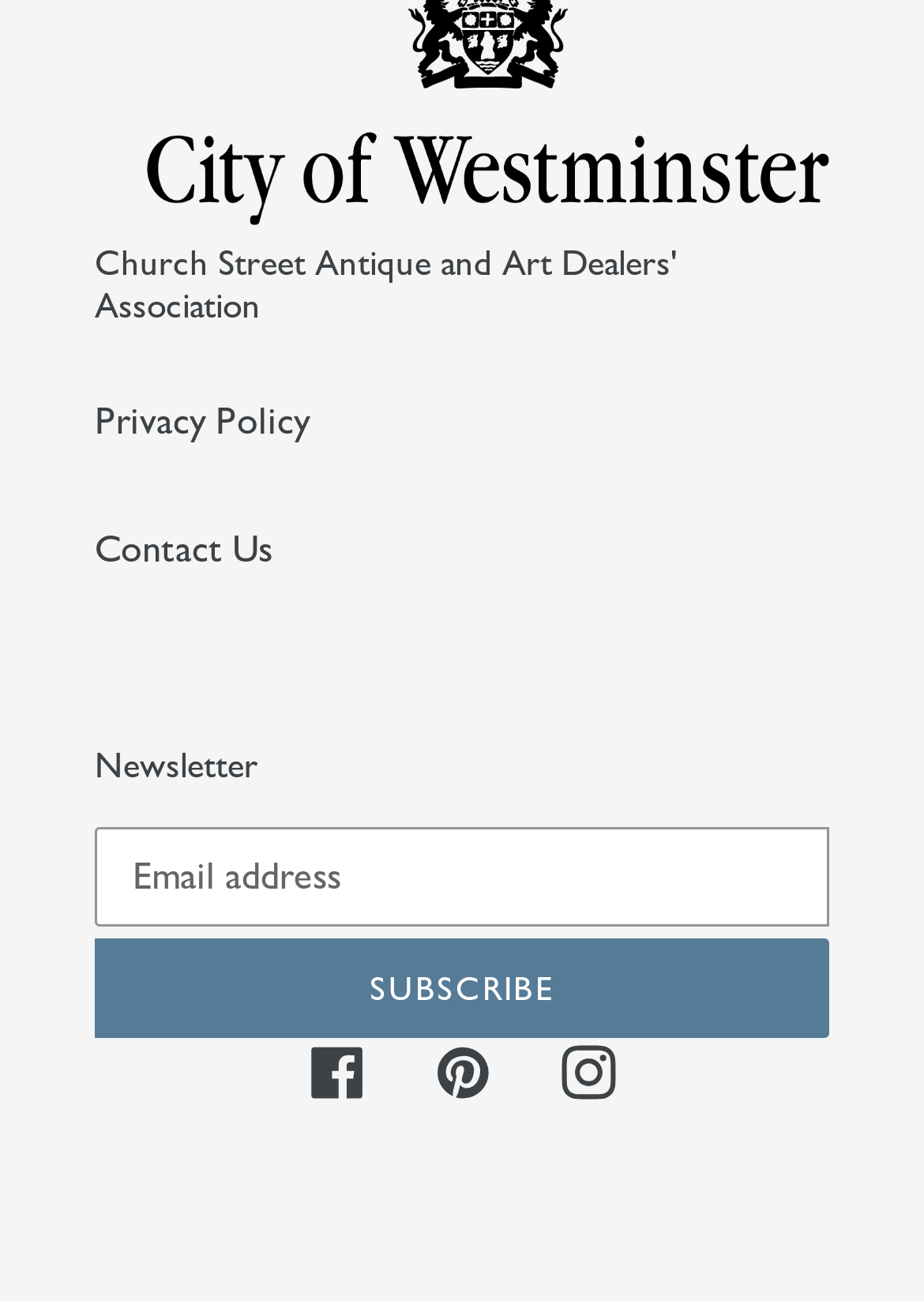What is the topic of the 'Privacy Policy' link?
From the screenshot, supply a one-word or short-phrase answer.

Privacy